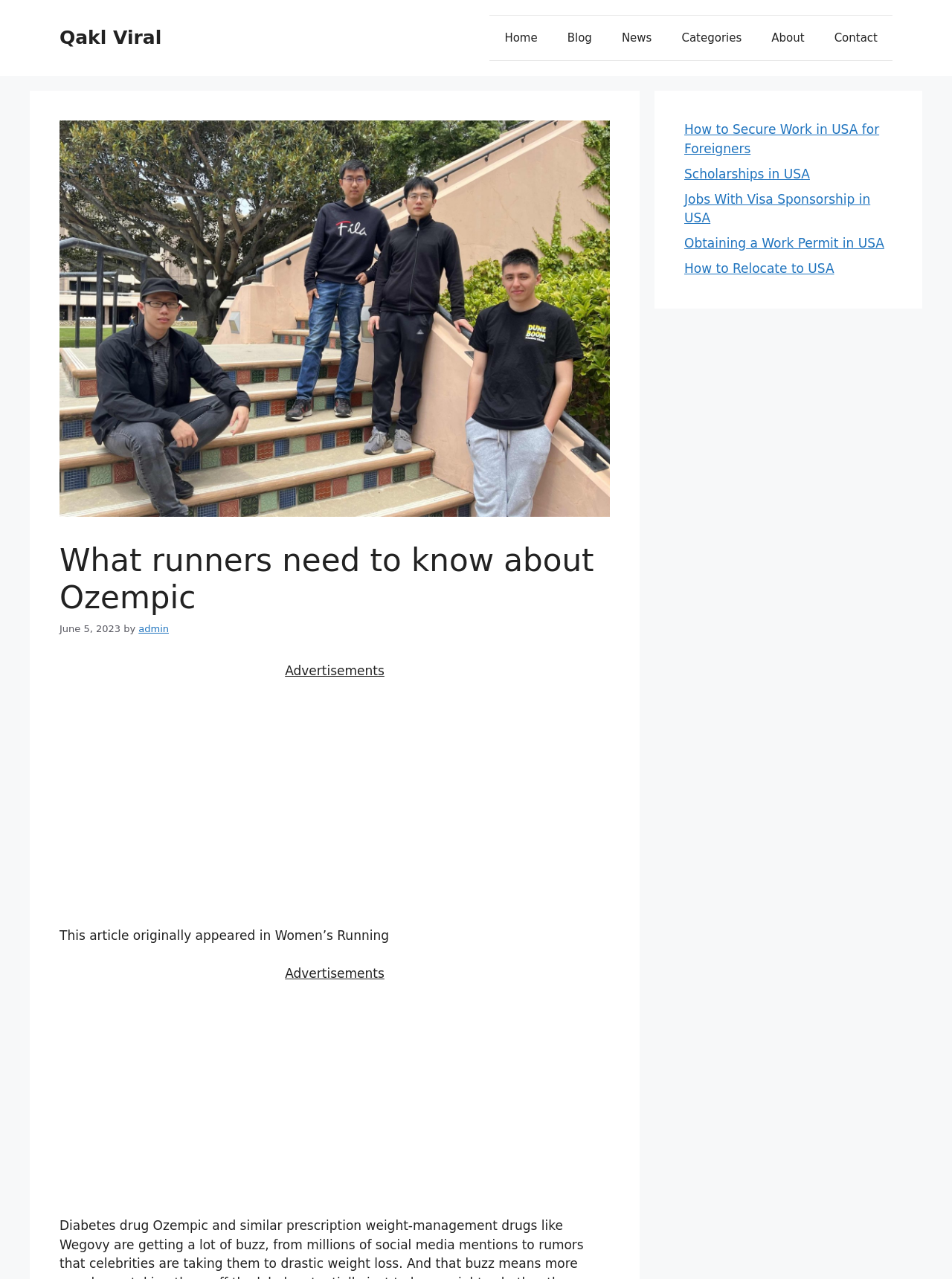Locate the primary heading on the webpage and return its text.

What runners need to know about Ozempic